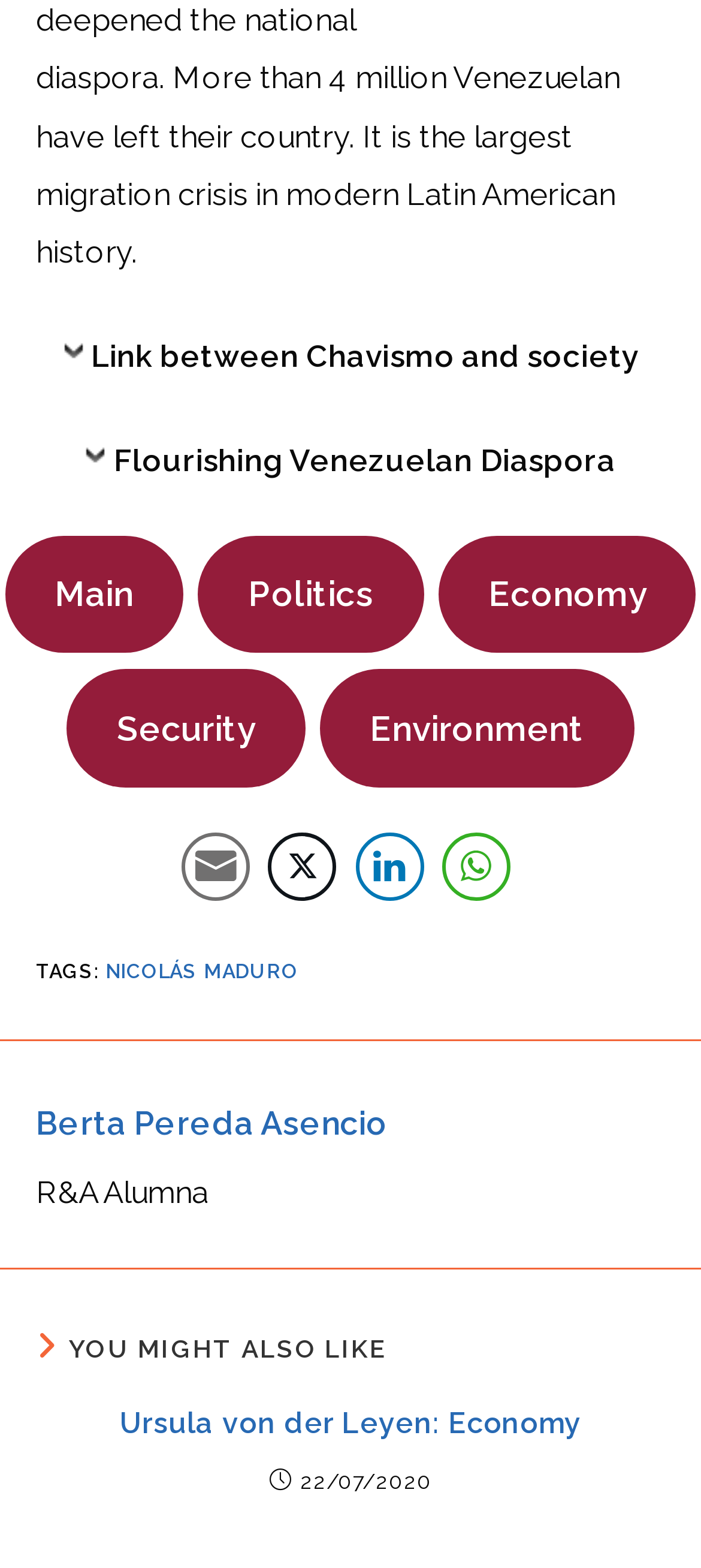Based on the image, please elaborate on the answer to the following question:
What is the topic of the related article?

By examining the heading and the link under the 'YOU MIGHT ALSO LIKE' section, I can see that the topic of the related article is 'Ursula von der Leyen: Economy'.